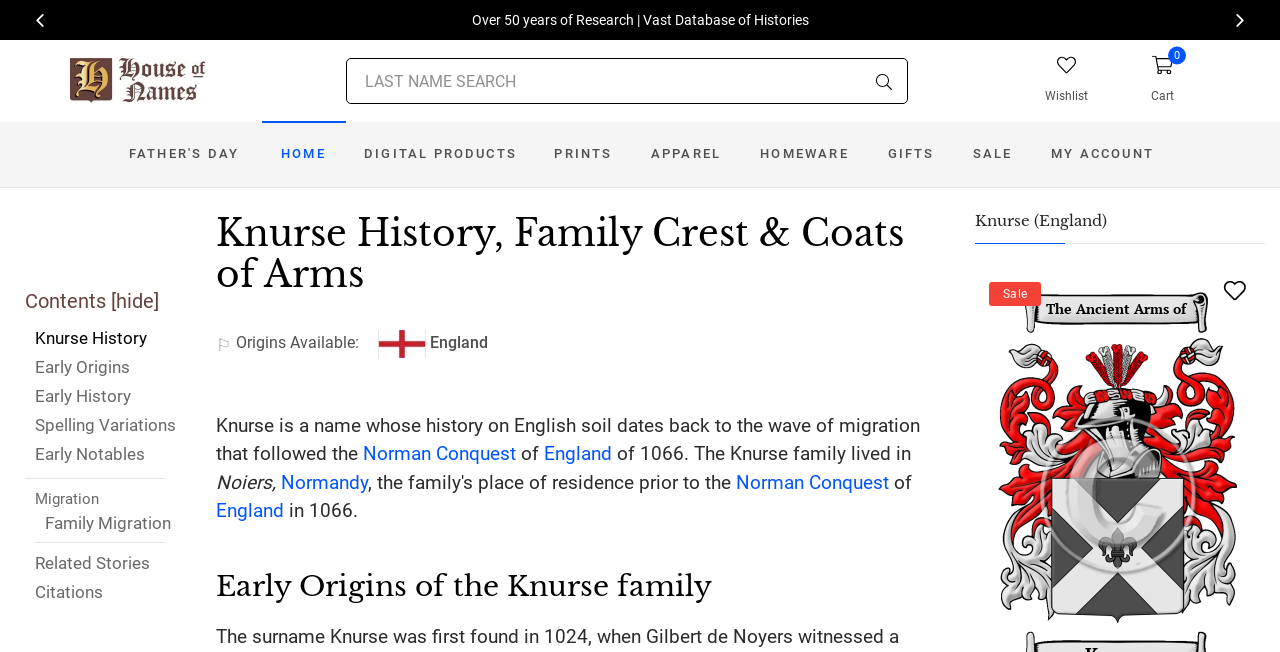Please determine the bounding box coordinates, formatted as (top-left x, top-left y, bottom-right x, bottom-right y), with all values as floating point numbers between 0 and 1. Identify the bounding box of the region described as: My Account

[0.806, 0.187, 0.917, 0.287]